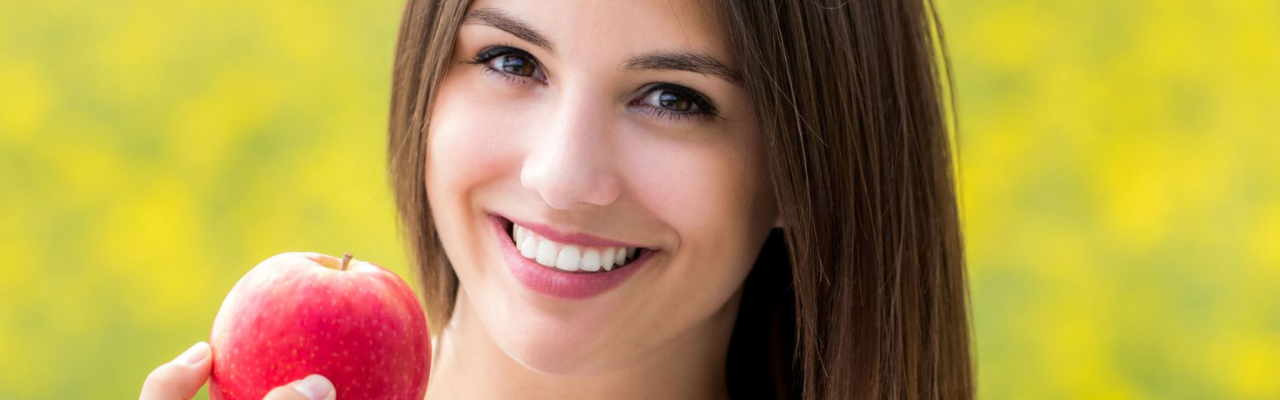Please provide a comprehensive response to the question based on the details in the image: What is the dominant color of the background?

The background of the image features a soft, blurred yellow-green landscape, which enhances the cheerful and fresh atmosphere of the scene and complements the vibrant red color of the apple.